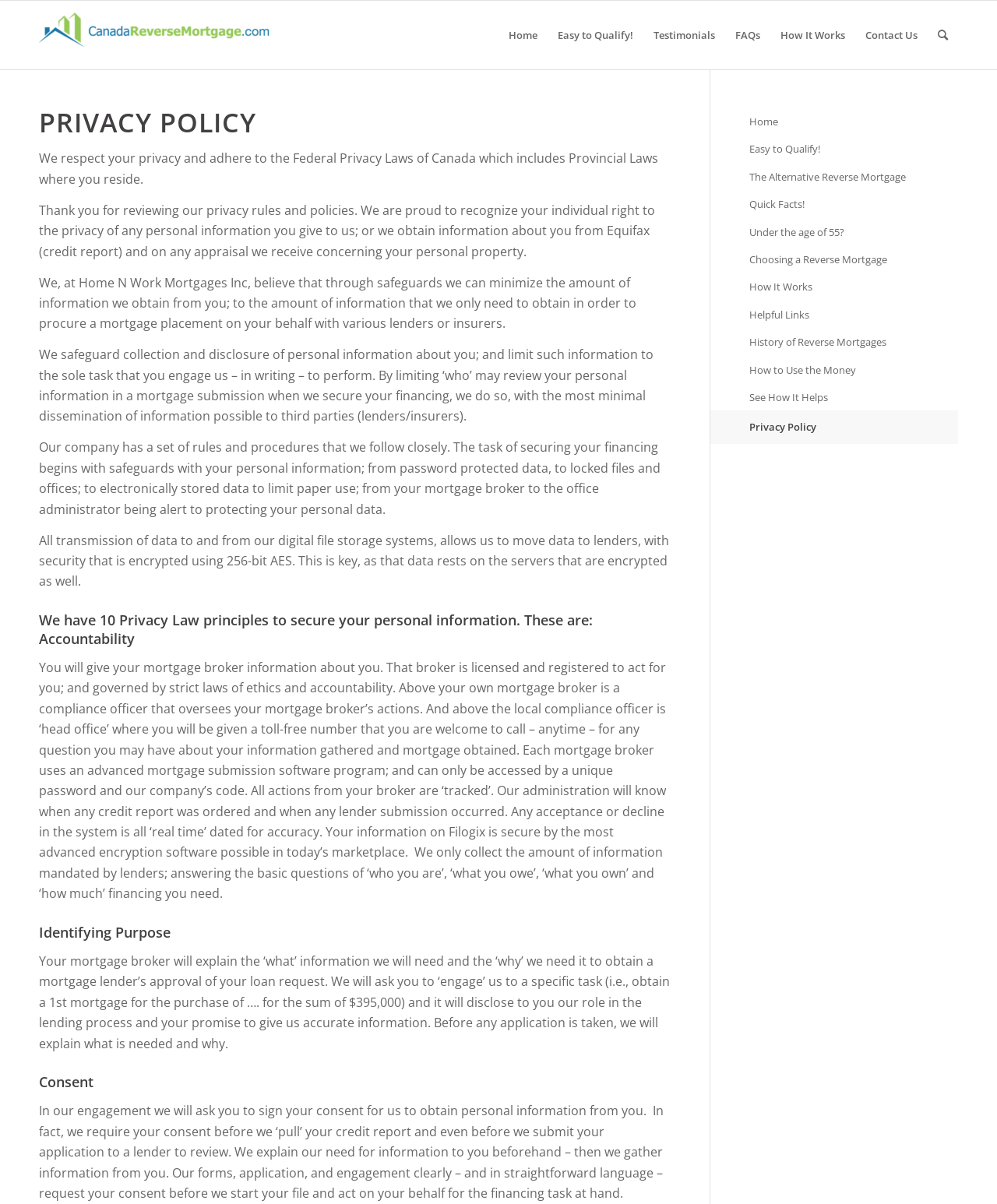What is the purpose of Home N Work Mortgages Inc?
Use the information from the image to give a detailed answer to the question.

According to the webpage, Home N Work Mortgages Inc believes in minimizing the amount of information they obtain from clients, and they only need the necessary information to procure a mortgage placement on behalf of their clients with various lenders or insurers.